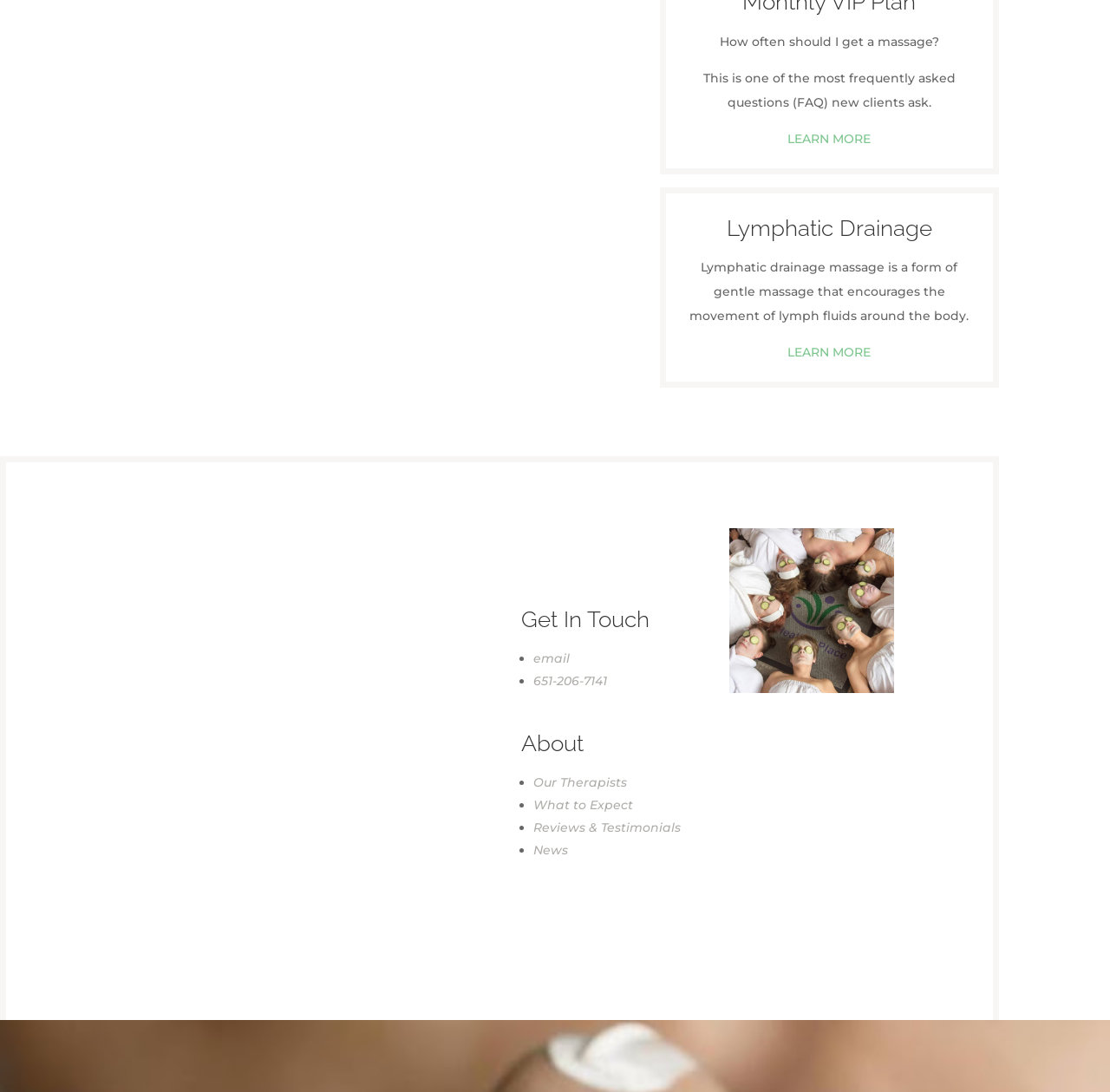Answer the question below using just one word or a short phrase: 
What is the topic of the first FAQ?

Massage frequency